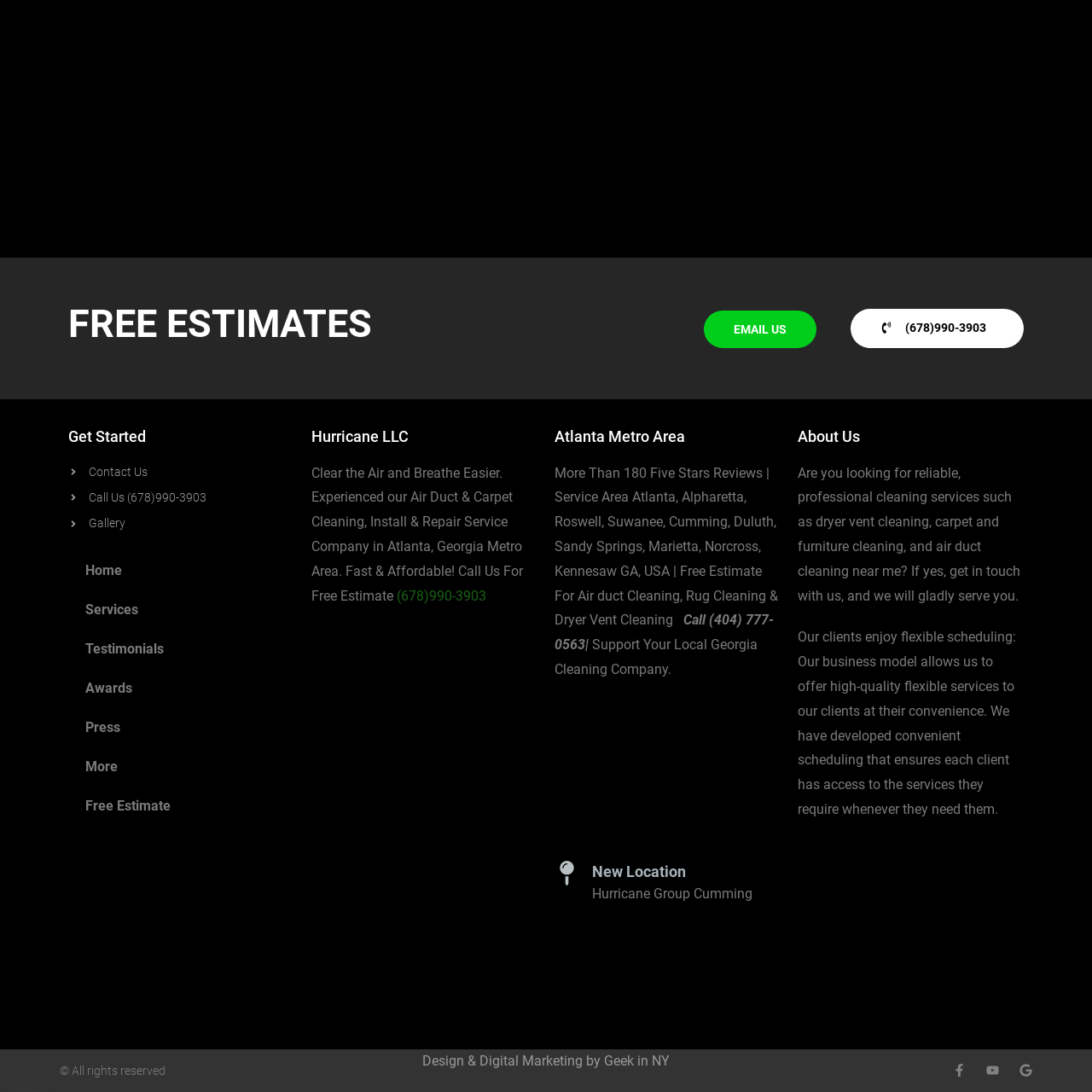Refer to the image enclosed in the red bounding box, then answer the following question in a single word or phrase: Where is Hurricane LLC located?

Atlanta, Georgia